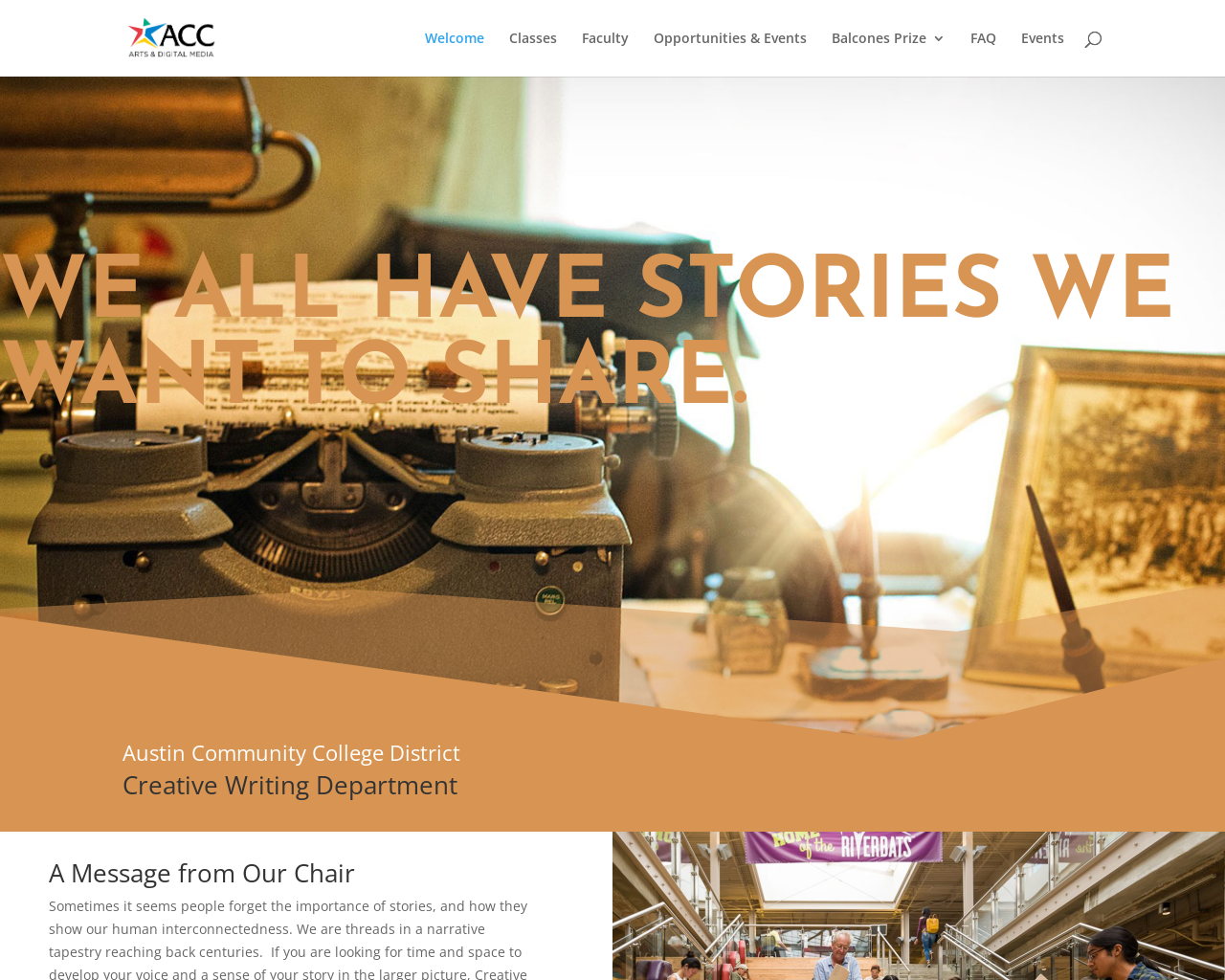Carefully observe the image and respond to the question with a detailed answer:
What is the quote on the webpage about?

The quote 'WE ALL HAVE STORIES WE WANT TO SHARE.' suggests that the webpage is related to sharing stories, which is a key aspect of creative writing. This quote is likely meant to inspire or motivate individuals to express themselves through writing.